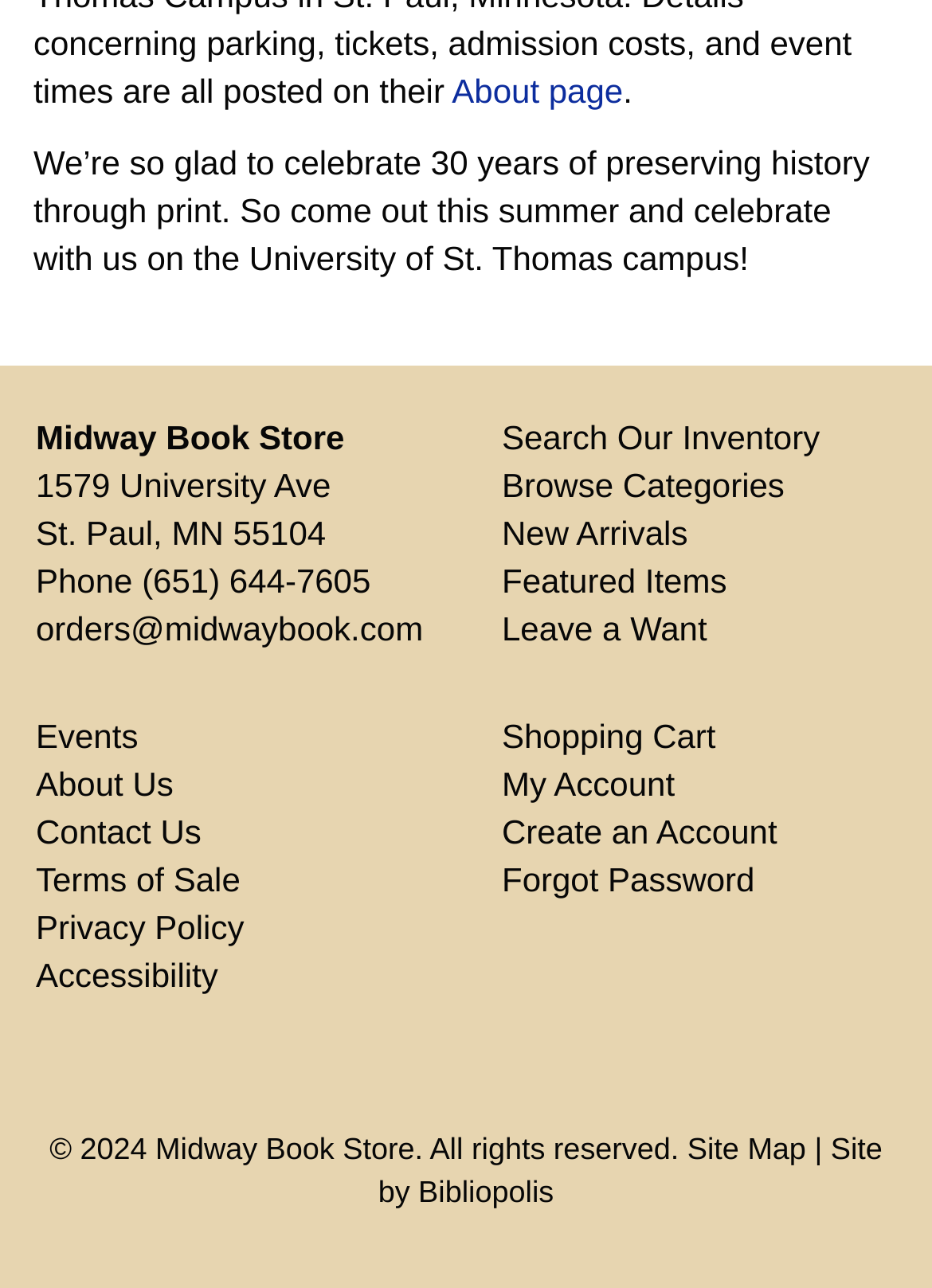What is the purpose of the 'Leave a Want' link?
Please use the visual content to give a single word or phrase answer.

To notify the store about a desired book